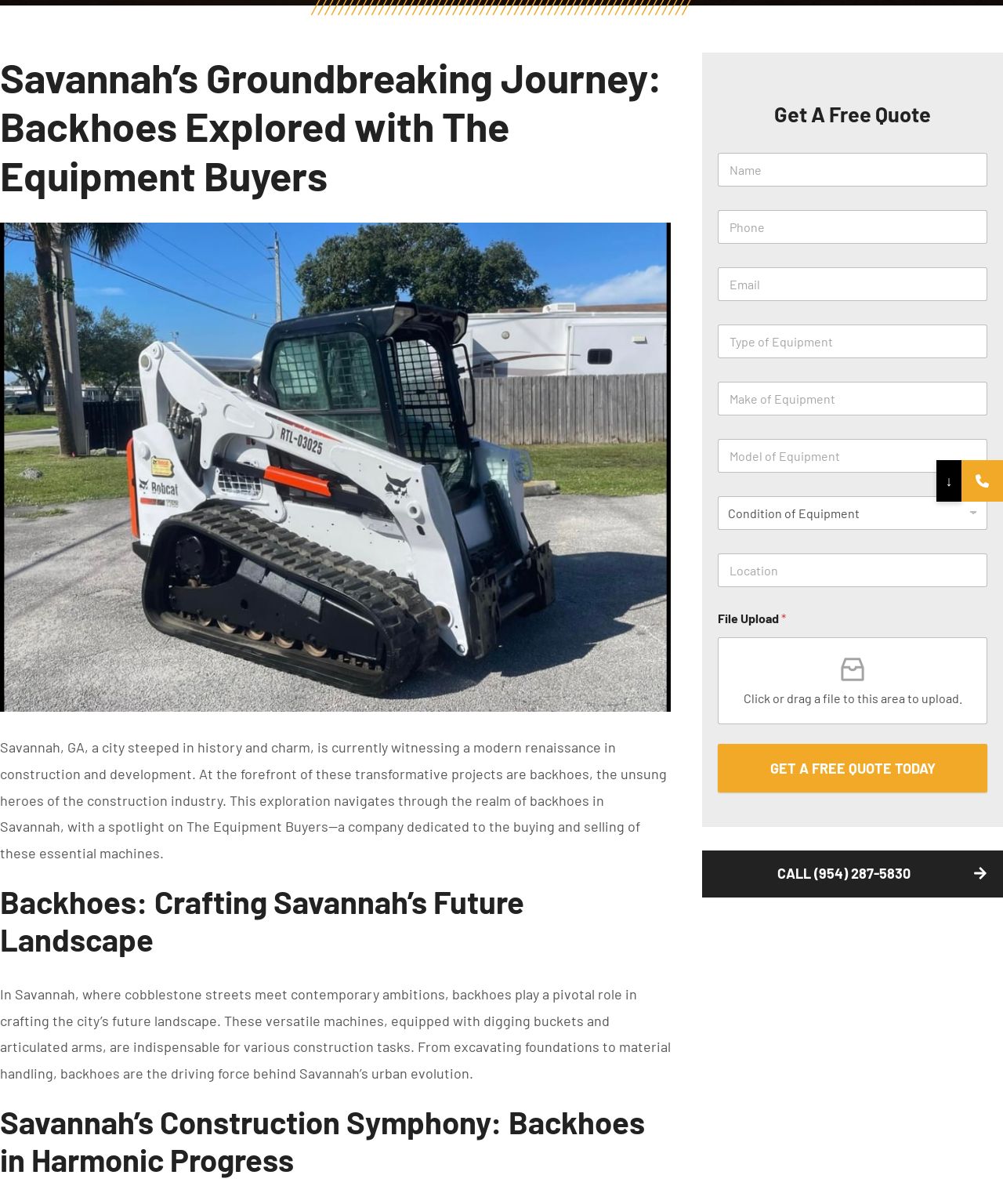Please determine the bounding box coordinates for the UI element described here. Use the format (top-left x, top-left y, bottom-right x, bottom-right y) with values bounded between 0 and 1: parent_node: Email * name="wpforms[fields][9]" placeholder="Email"

[0.716, 0.222, 0.984, 0.25]